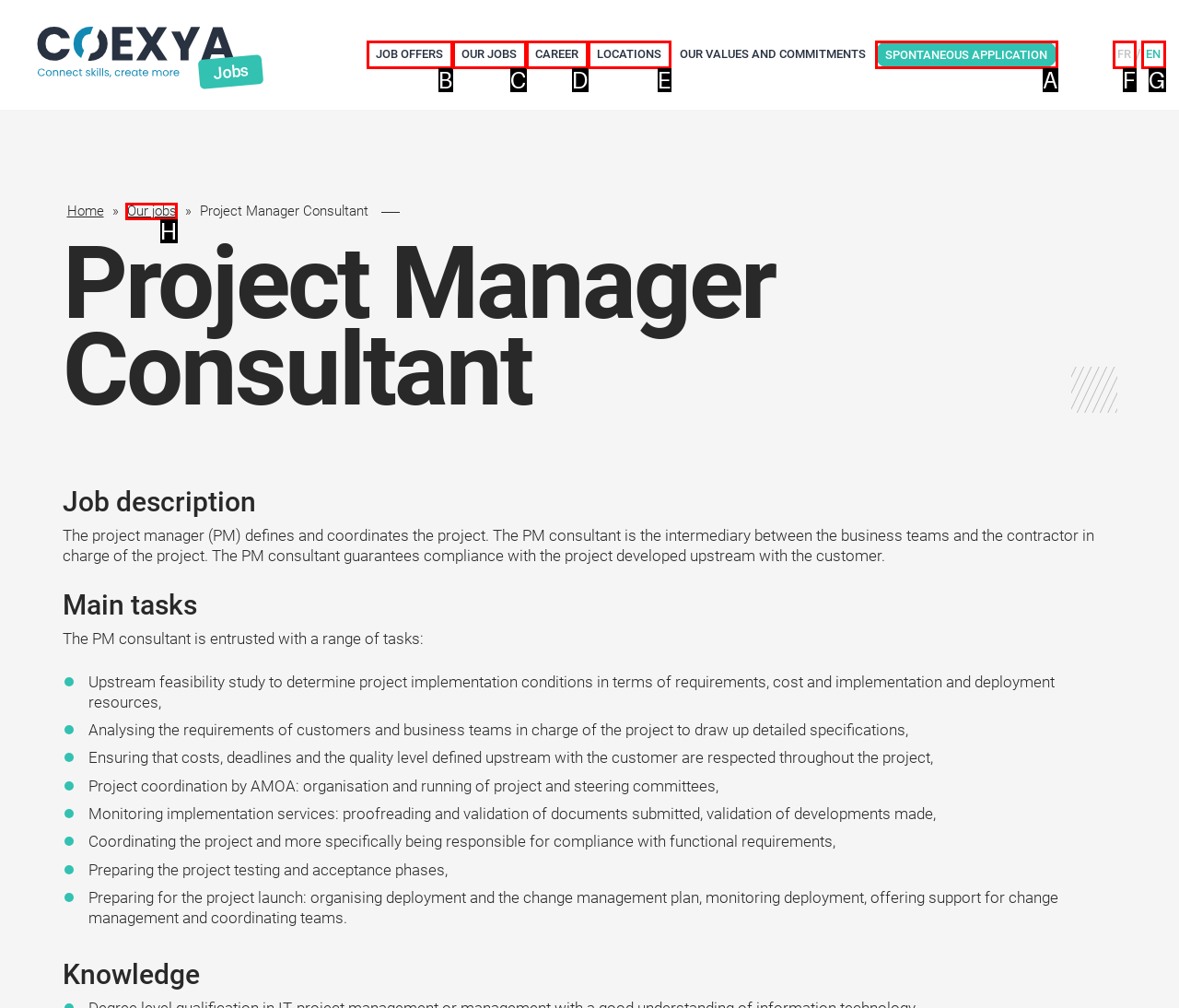Choose the UI element you need to click to carry out the task: View Our jobs.
Respond with the corresponding option's letter.

H